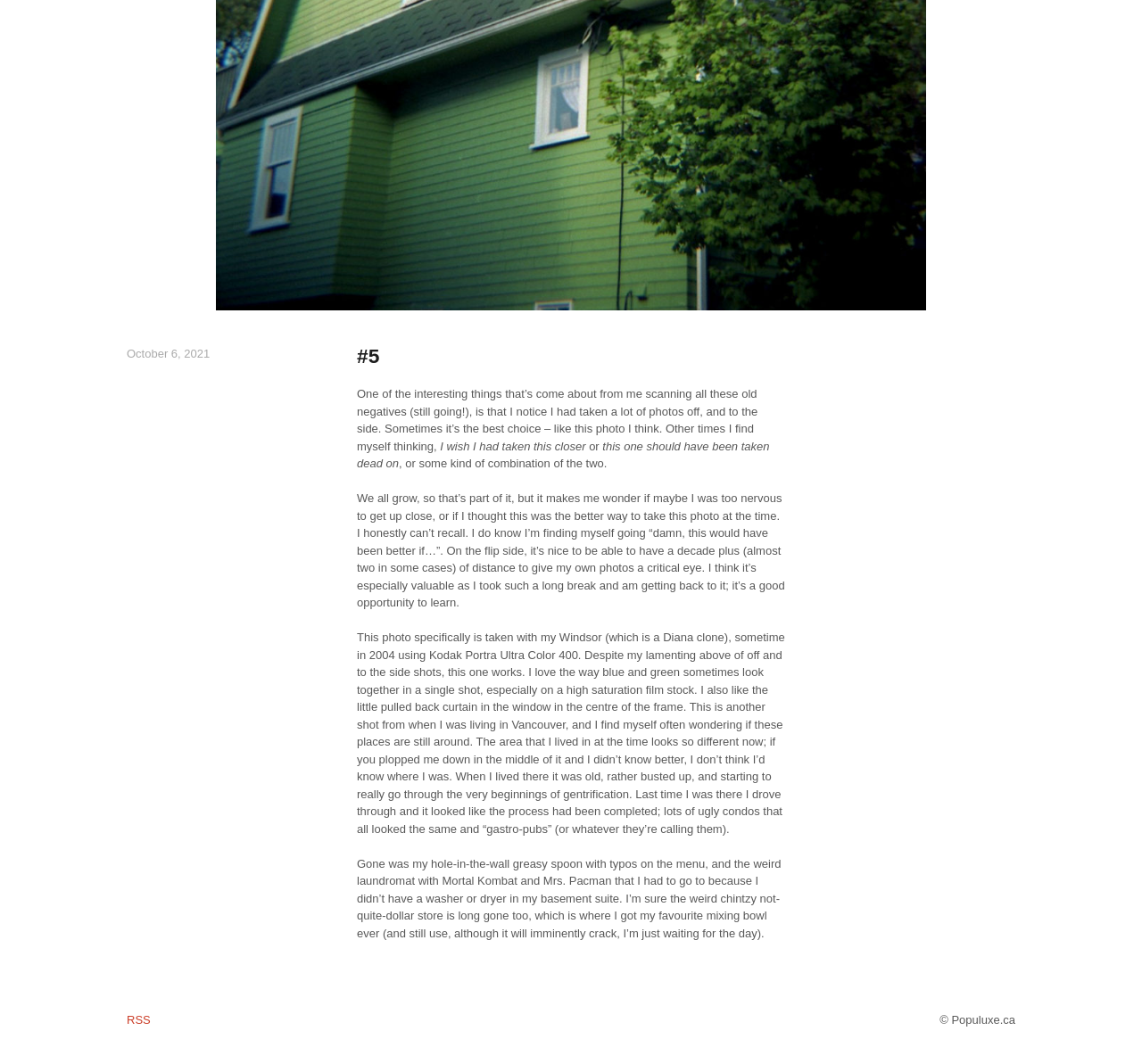Using the given element description, provide the bounding box coordinates (top-left x, top-left y, bottom-right x, bottom-right y) for the corresponding UI element in the screenshot: RSS

[0.103, 0.951, 0.139, 0.967]